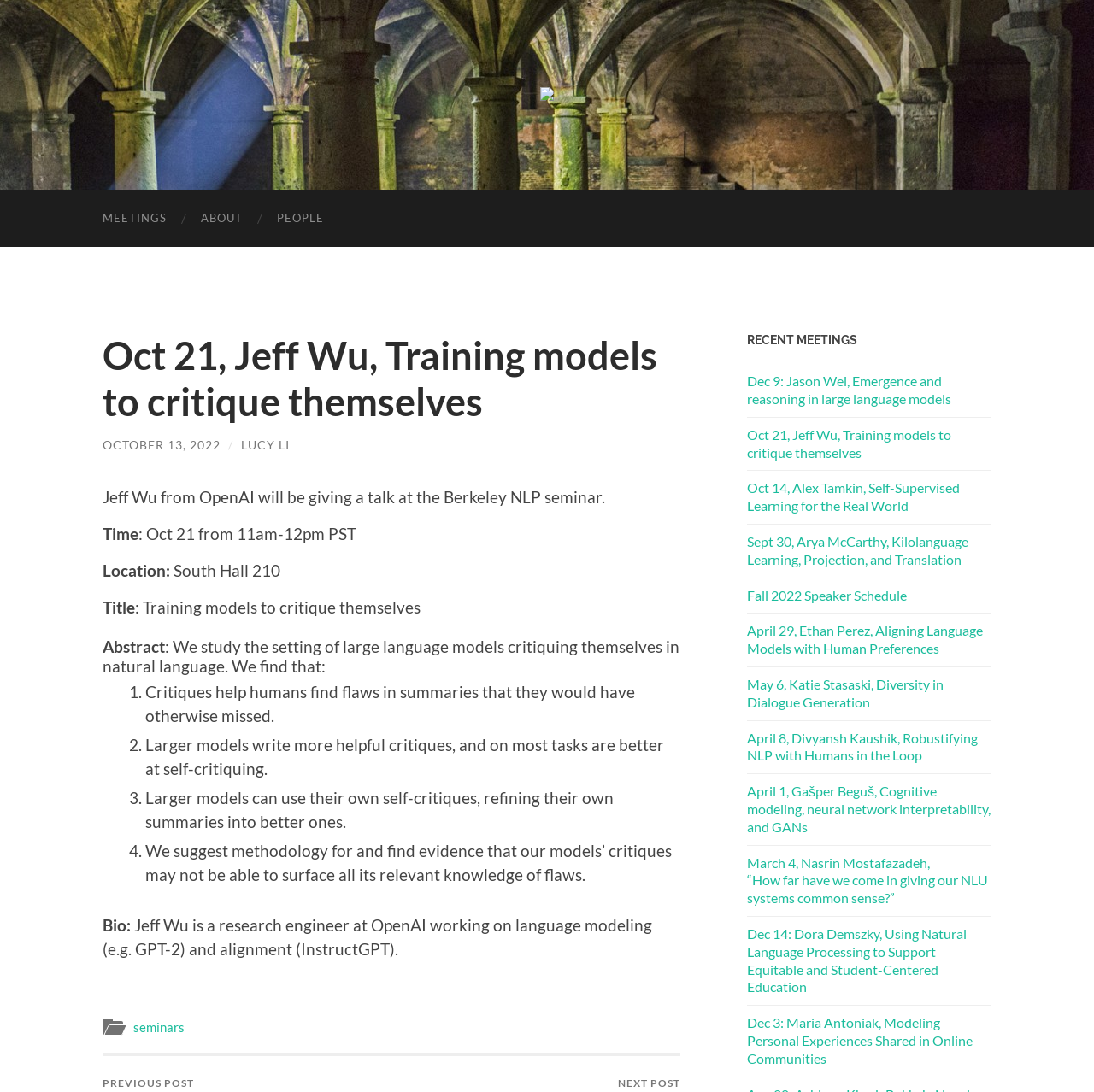Can you pinpoint the bounding box coordinates for the clickable element required for this instruction: "Check the schedule of the previous meeting"? The coordinates should be four float numbers between 0 and 1, i.e., [left, top, right, bottom].

[0.683, 0.341, 0.906, 0.374]